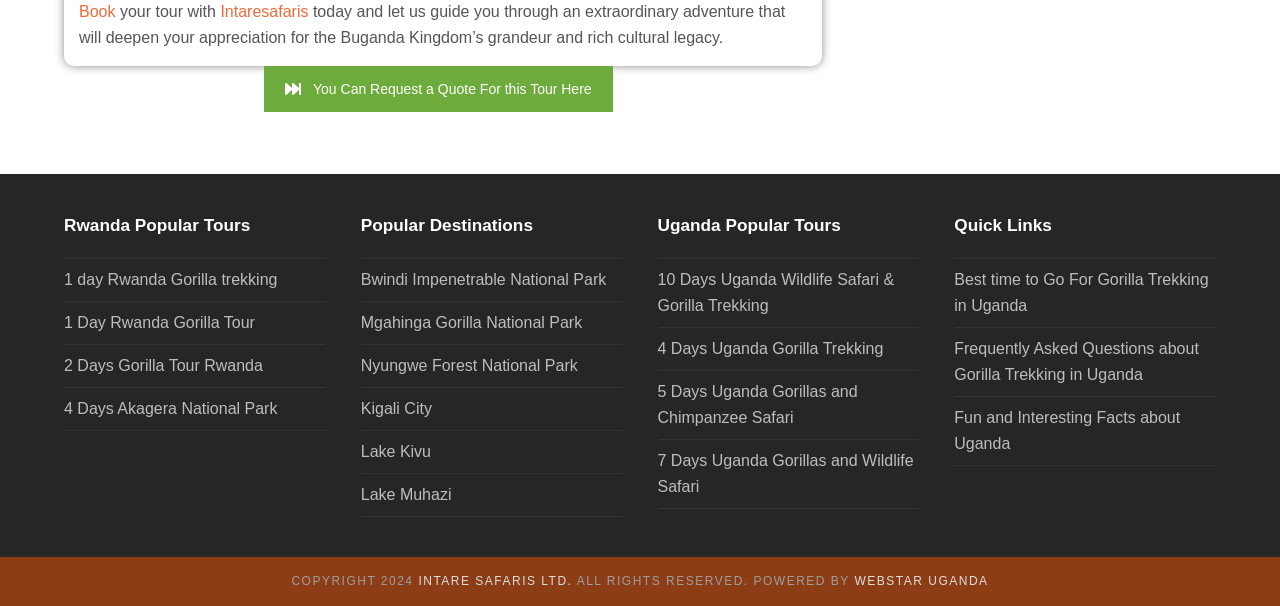Identify the bounding box coordinates for the UI element described as: "Intare Safaris Ltd.".

[0.327, 0.947, 0.447, 0.97]